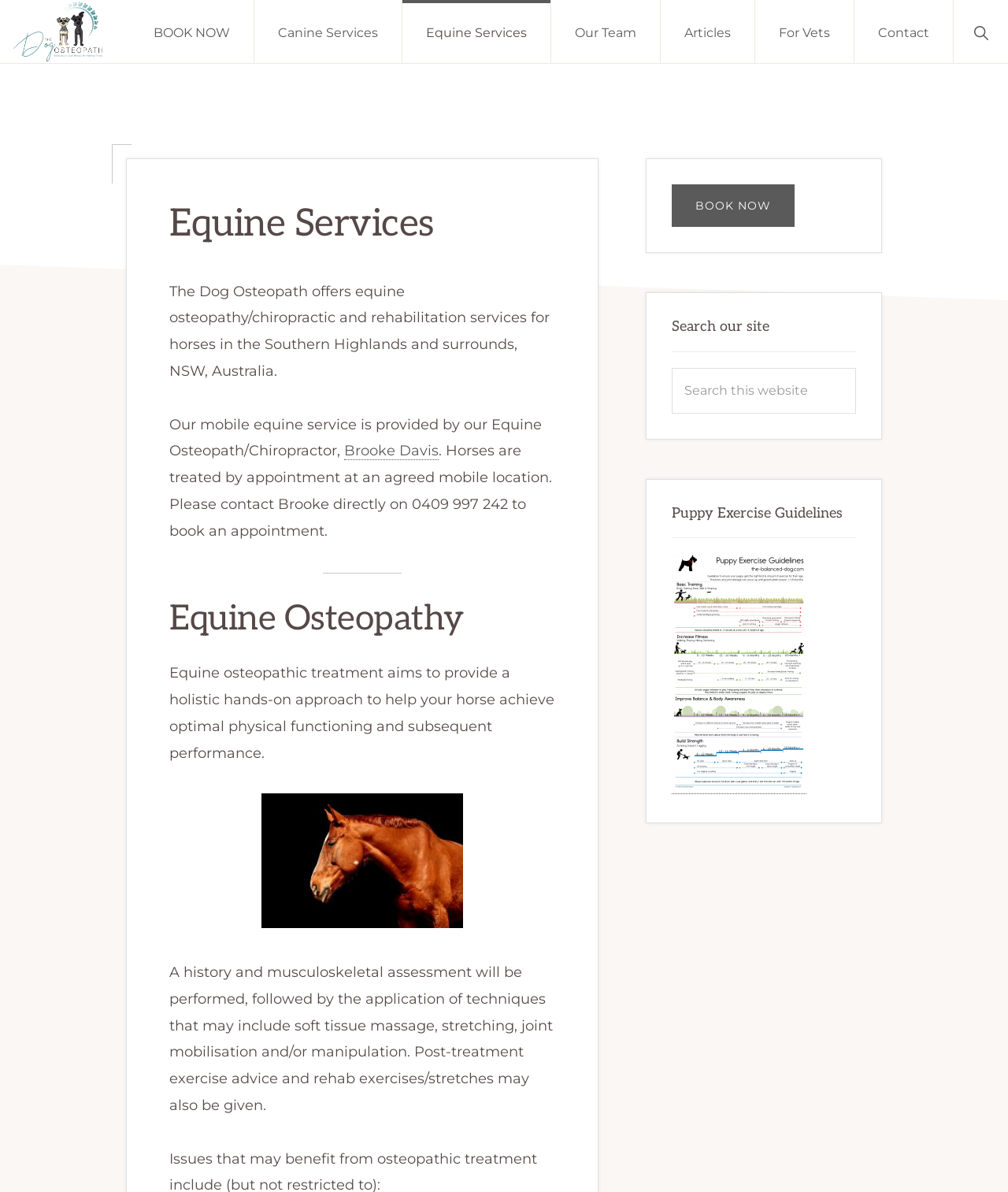Provide the bounding box coordinates of the UI element that matches the description: "name="submit" value="Submit Comment"".

None